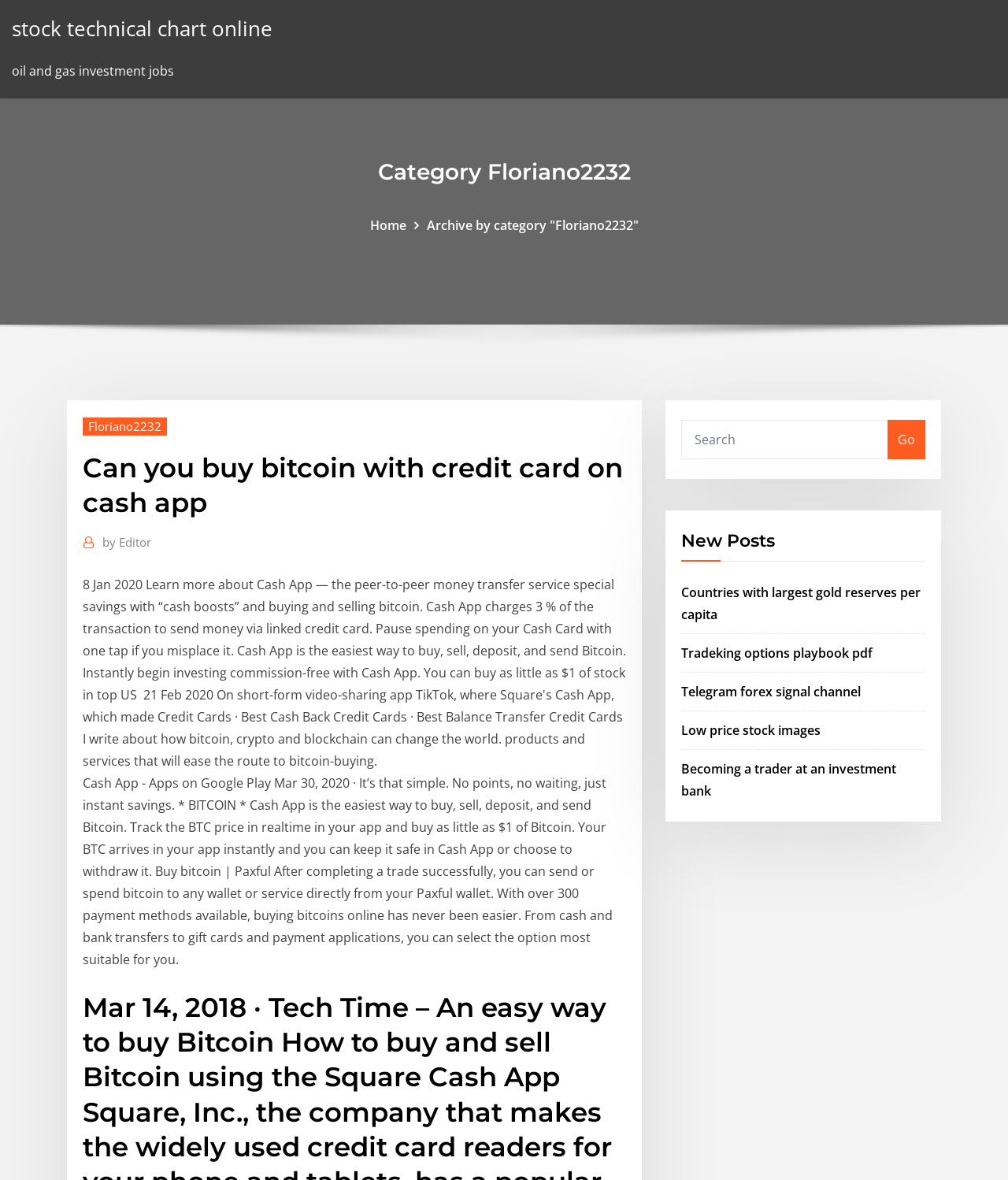Locate the bounding box coordinates of the region to be clicked to comply with the following instruction: "Click on the 'Go' button". The coordinates must be four float numbers between 0 and 1, in the form [left, top, right, bottom].

[0.88, 0.356, 0.918, 0.389]